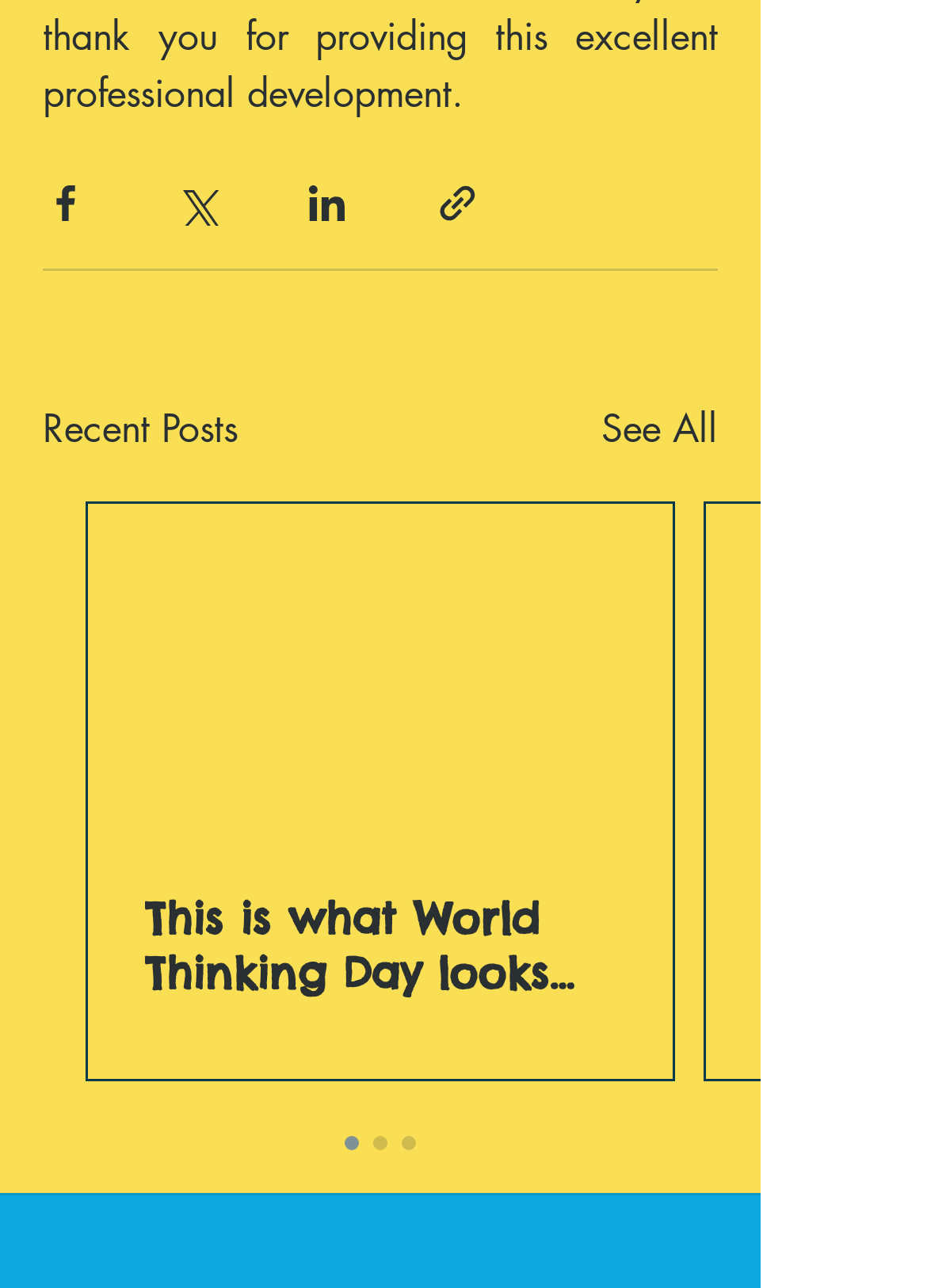Give a one-word or one-phrase response to the question:
What is the text of the heading above the article list?

Recent Posts